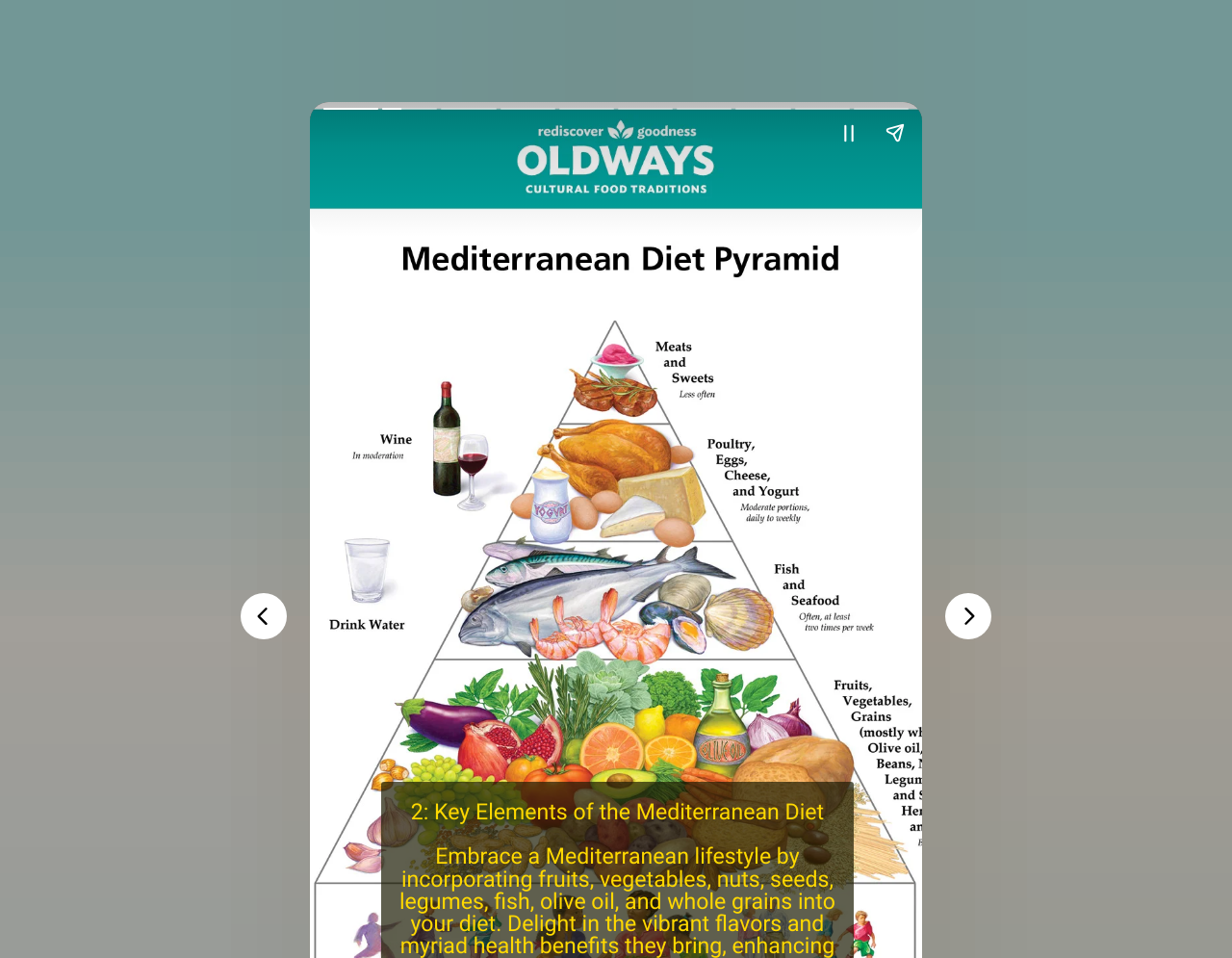What is the headline of the webpage?

LIKE
SHARE
SUBSCRIBE